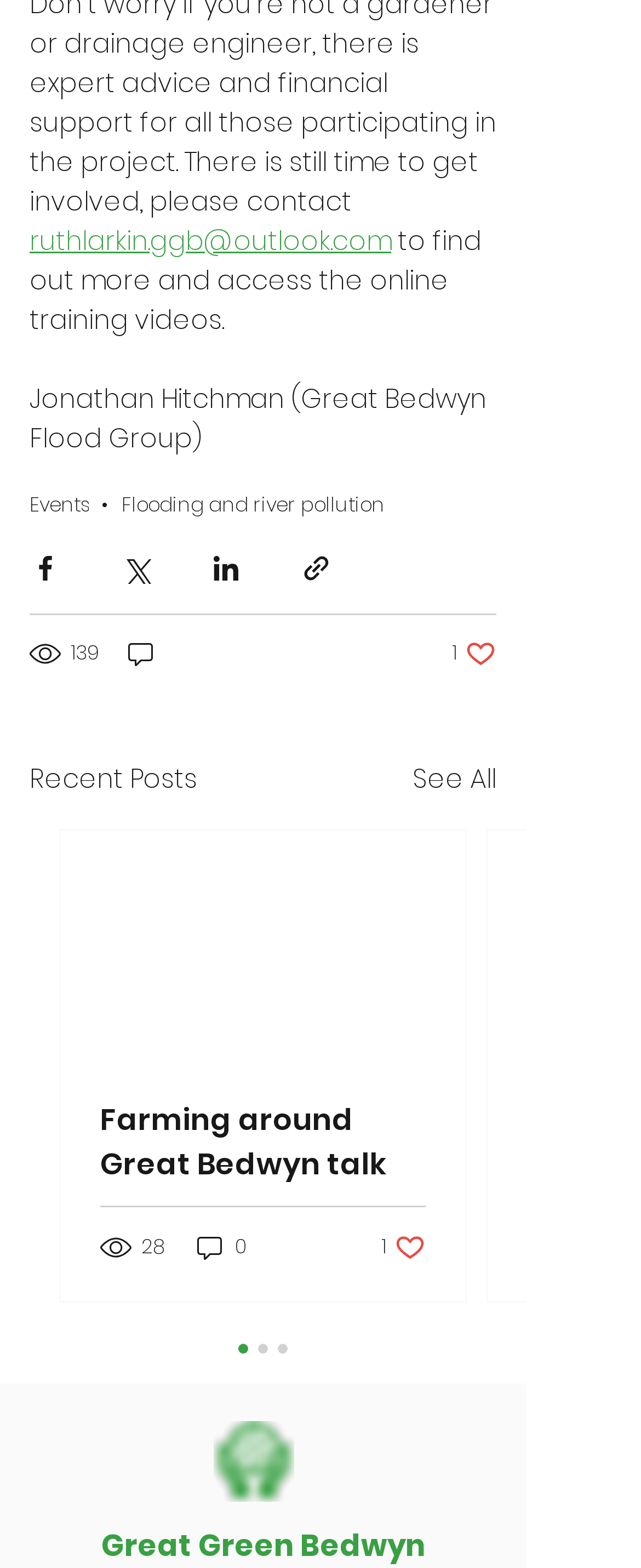What is the name of the website?
Please provide a single word or phrase based on the screenshot.

Great Green Bedwyn